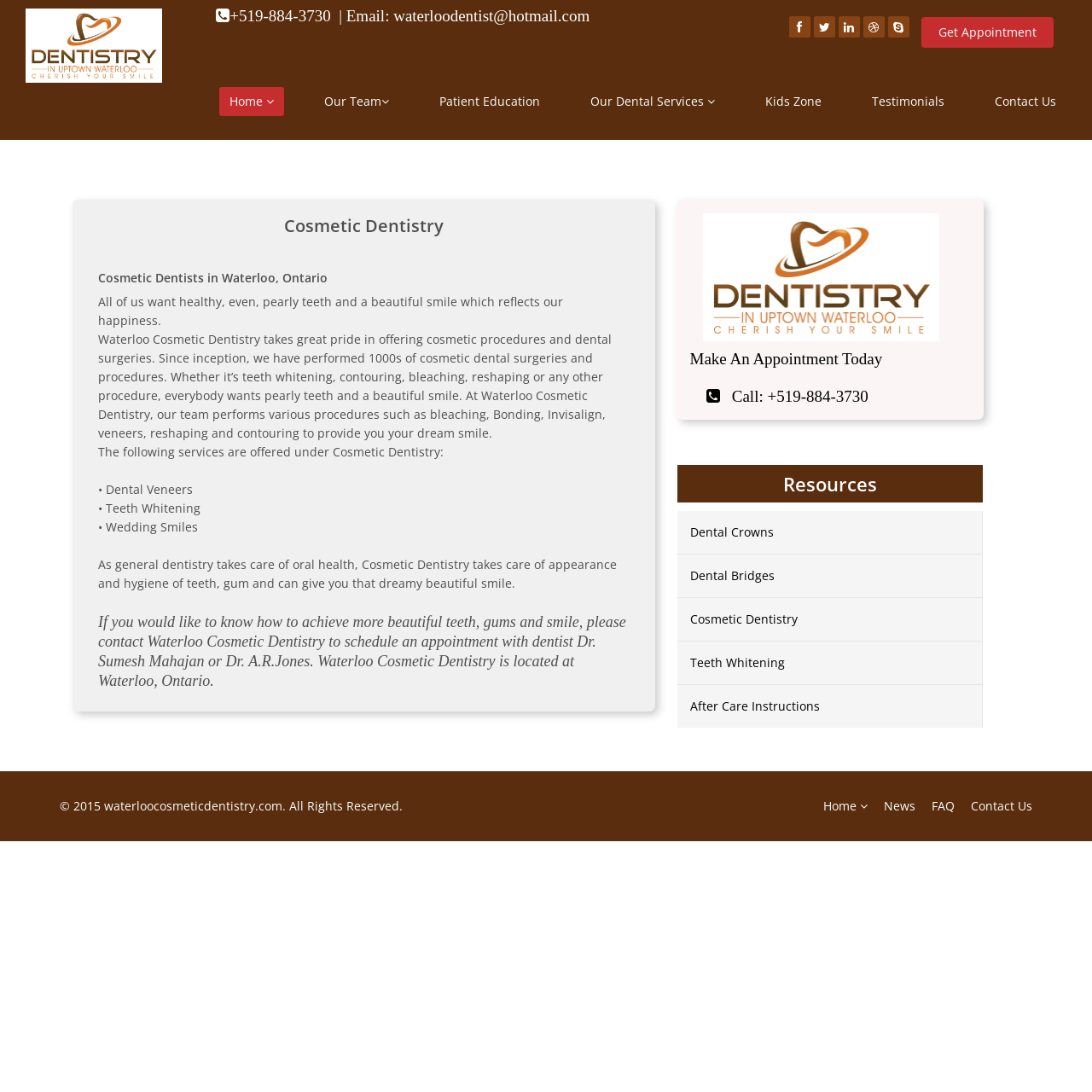Please examine the image and answer the question with a detailed explanation:
What is the purpose of Cosmetic Dentistry?

I found the answer by reading the text under the 'Cosmetic Dentistry' heading, which says 'As general dentistry takes care of oral health, Cosmetic Dentistry takes care of appearance and hygiene of teeth, gum and can give you that dreamy beautiful smile'.